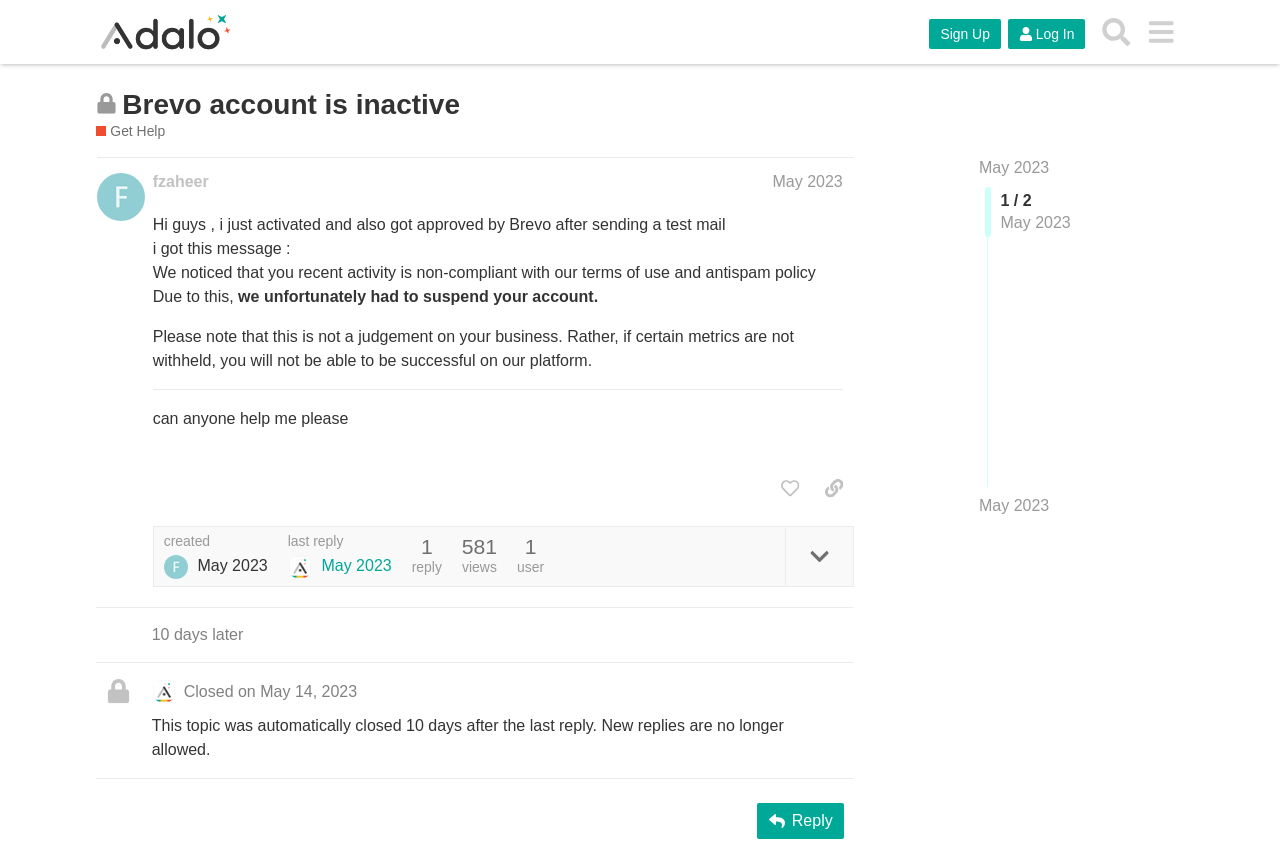Determine the bounding box coordinates of the clickable region to carry out the instruction: "Click on the 'Reply' button".

[0.592, 0.946, 0.659, 0.988]